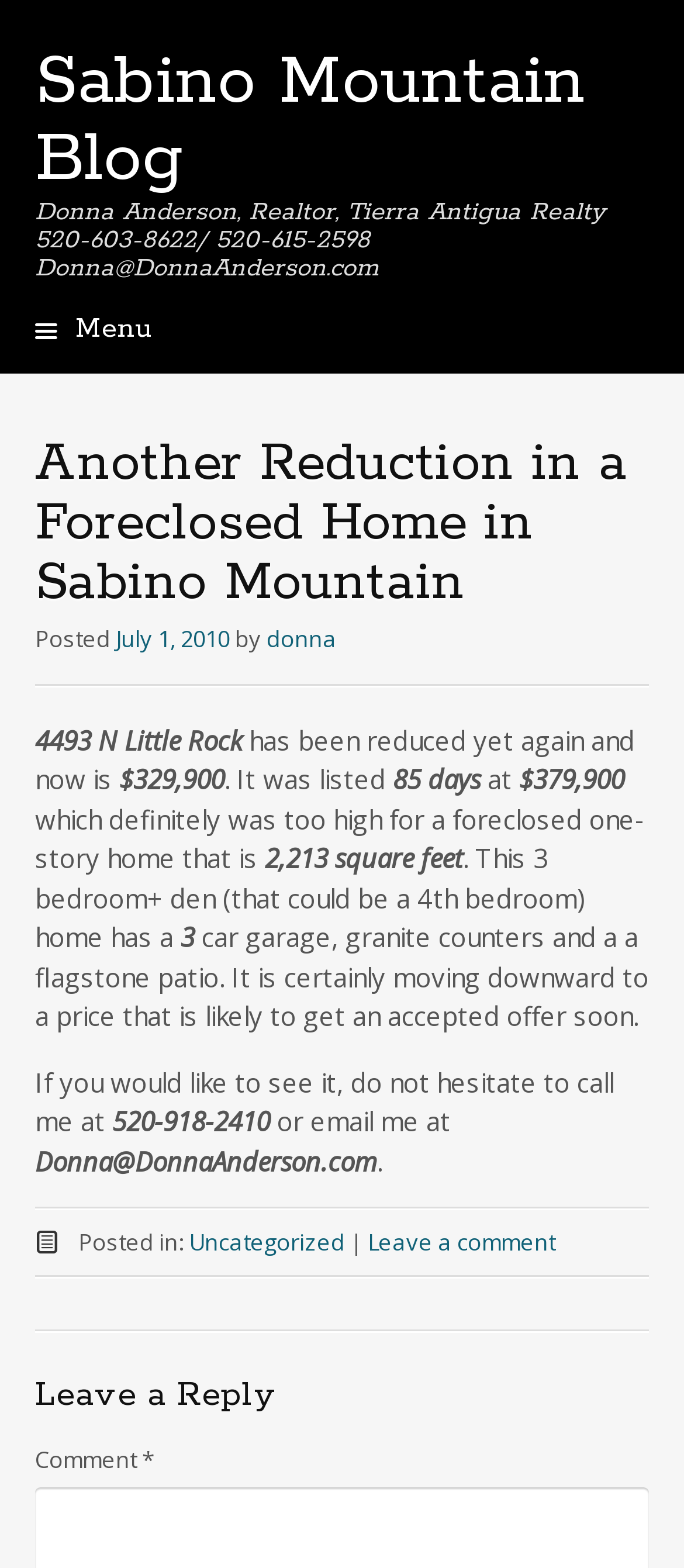How many square feet is the home?
Give a detailed and exhaustive answer to the question.

The answer can be found in the article section of the webpage, where it is mentioned that 'This 3 bedroom+ den (that could be a 4th bedroom) home has a ... 2,213 square feet'.